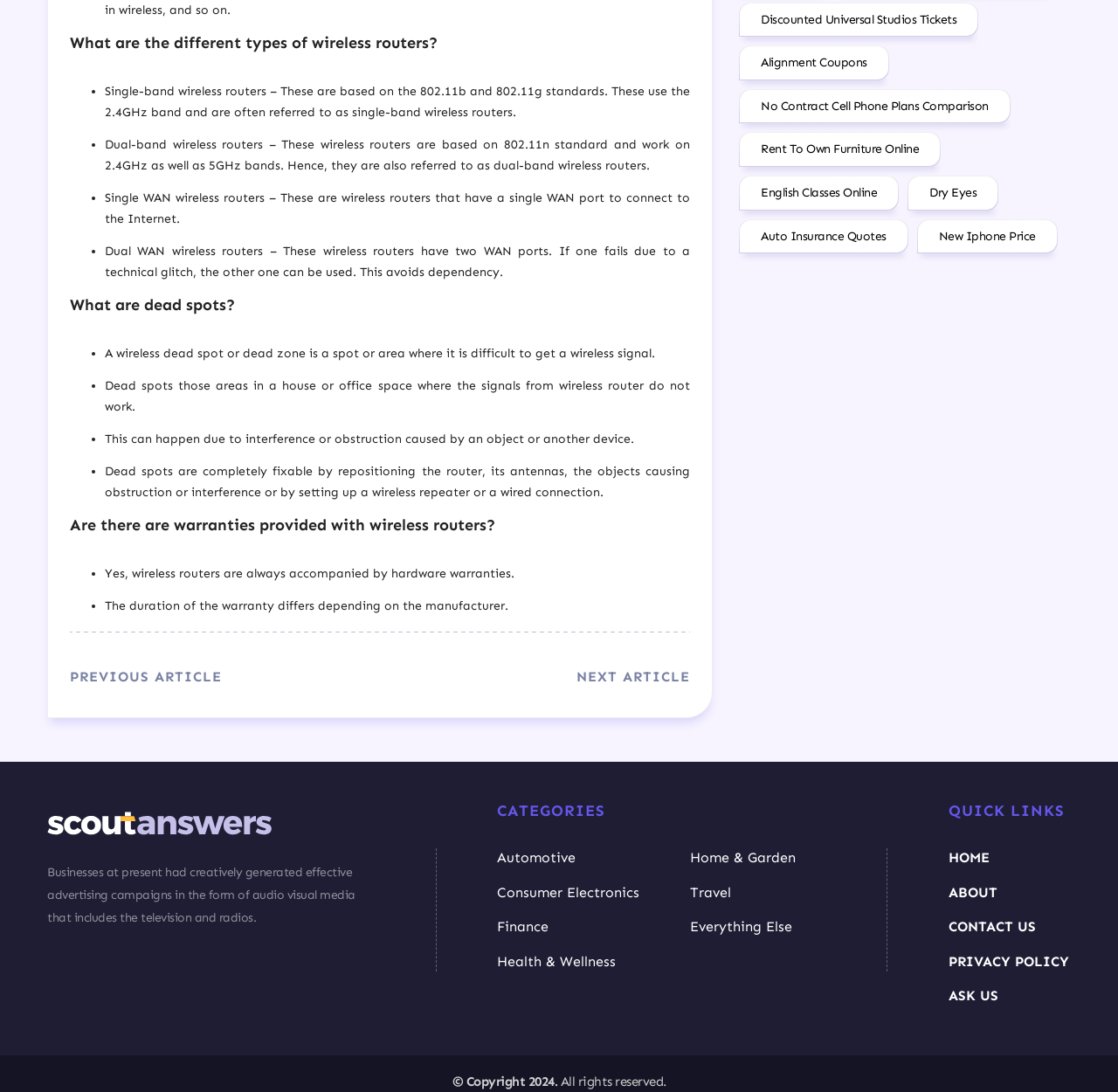Please give a concise answer to this question using a single word or phrase: 
What are the different types of wireless routers?

Single-band, Dual-band, Single WAN, Dual WAN